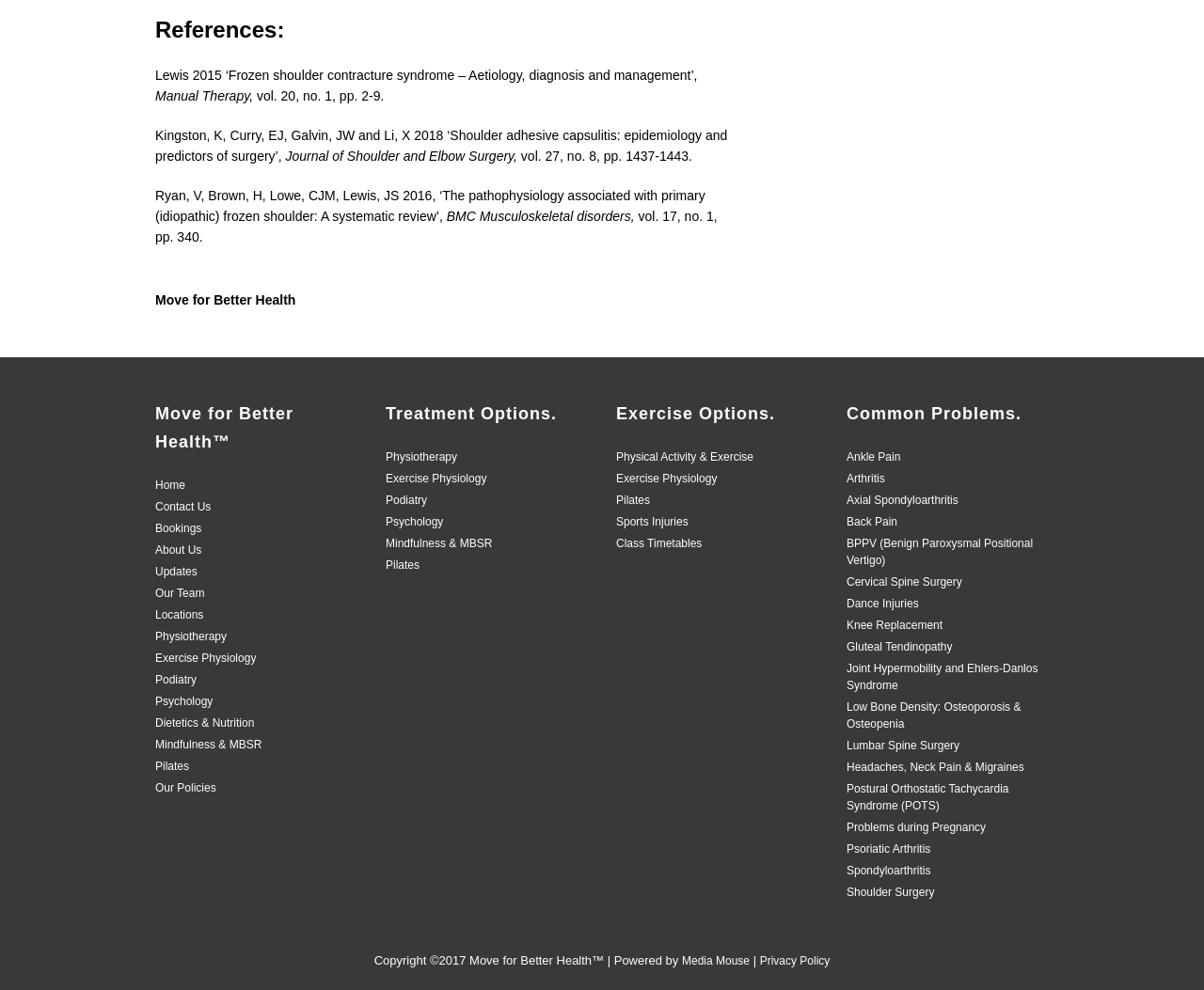What is the last link in the 'Treatment Options' section?
Please provide a single word or phrase as the answer based on the screenshot.

Pilates